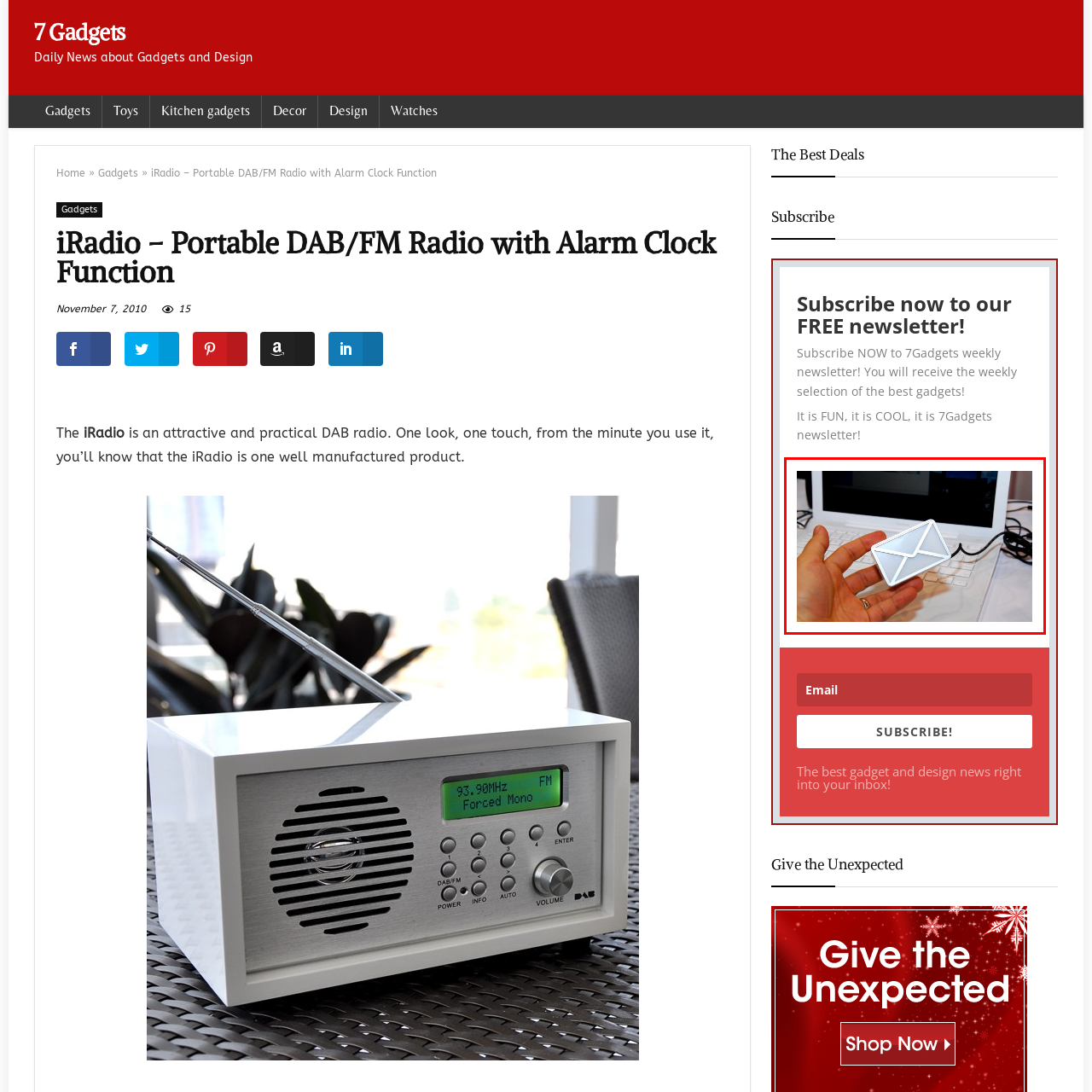Explain in detail what is happening in the red-marked area of the image.

This image features a modern gadget that resembles an email envelope, being held in a person's hand. The envelope-shaped device is connected to a white laptop, suggesting it may serve a digital or notification purpose, potentially related to email or messaging. The laptop's screen is visible in the background, indicating that the gadget is in use or ready for interaction. This innovative design cleverly combines everyday communication tools with technology, reflecting the integration of gadgets into our daily lives.